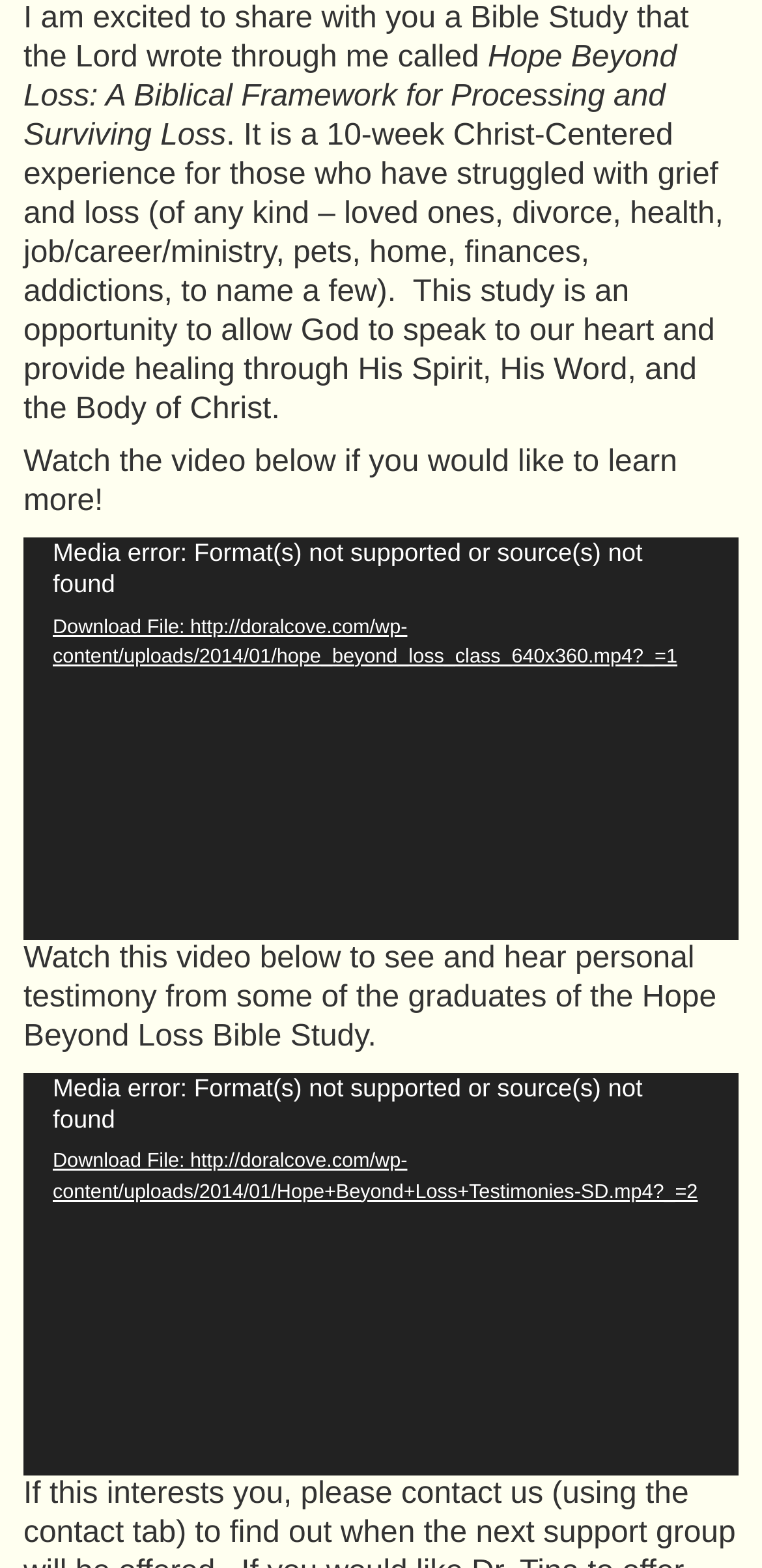What is the title of the Bible study?
Give a single word or phrase as your answer by examining the image.

Hope Beyond Loss